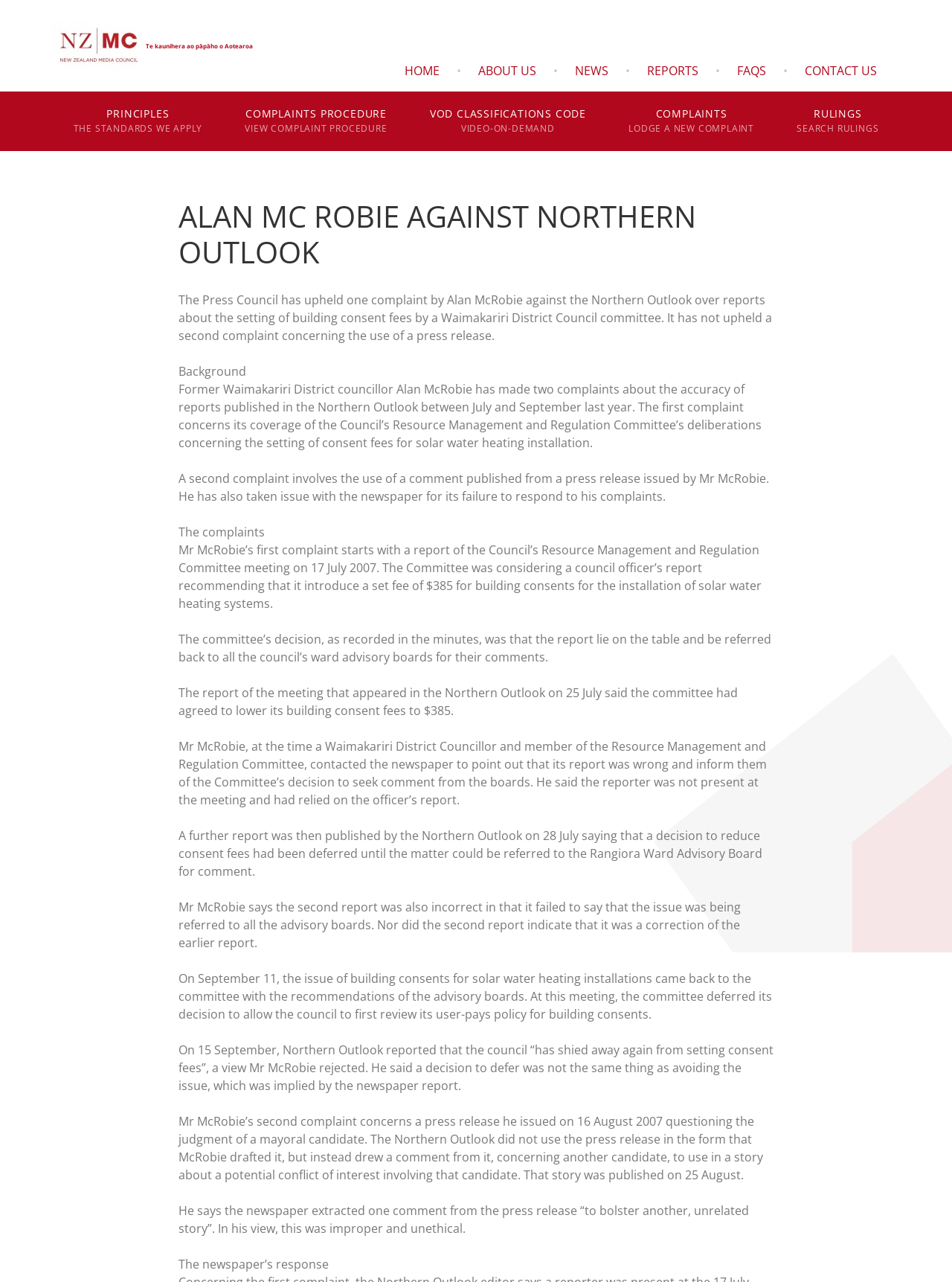Please identify the bounding box coordinates of the element's region that I should click in order to complete the following instruction: "Contact us". The bounding box coordinates consist of four float numbers between 0 and 1, i.e., [left, top, right, bottom].

[0.834, 0.043, 0.933, 0.067]